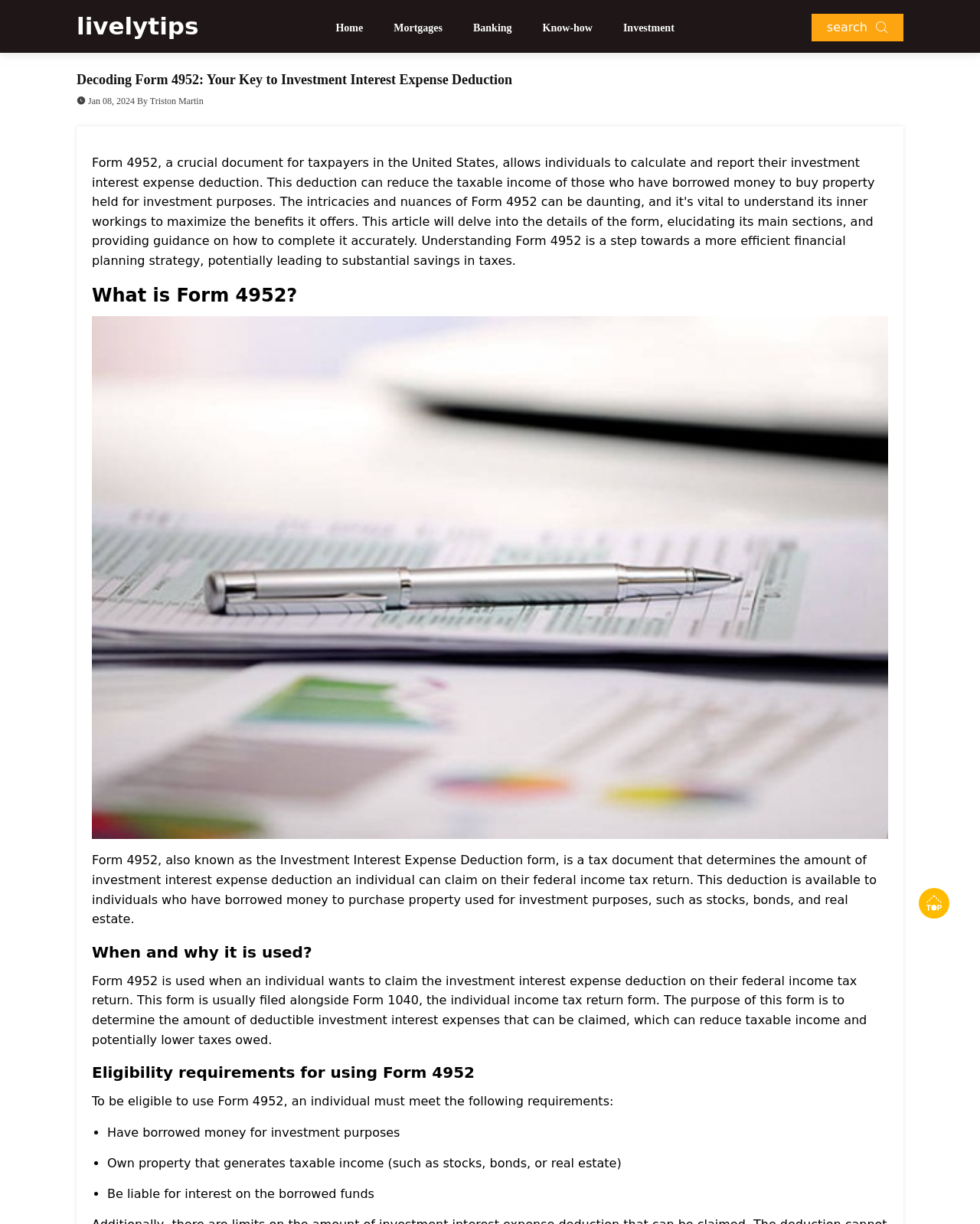Please identify the bounding box coordinates of the clickable element to fulfill the following instruction: "Click on the Home link". The coordinates should be four float numbers between 0 and 1, i.e., [left, top, right, bottom].

None